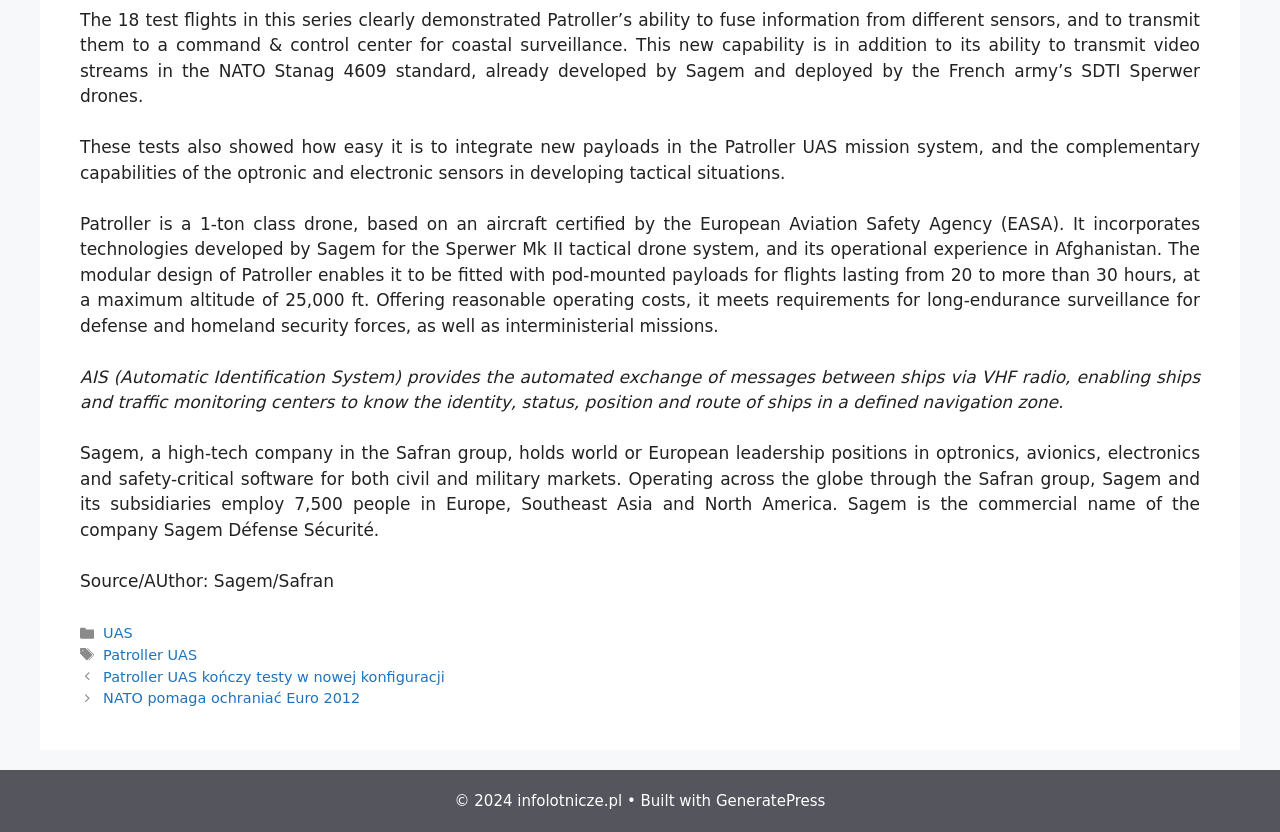Locate the bounding box of the UI element defined by this description: "Infographic". The coordinates should be given as four float numbers between 0 and 1, formatted as [left, top, right, bottom].

None